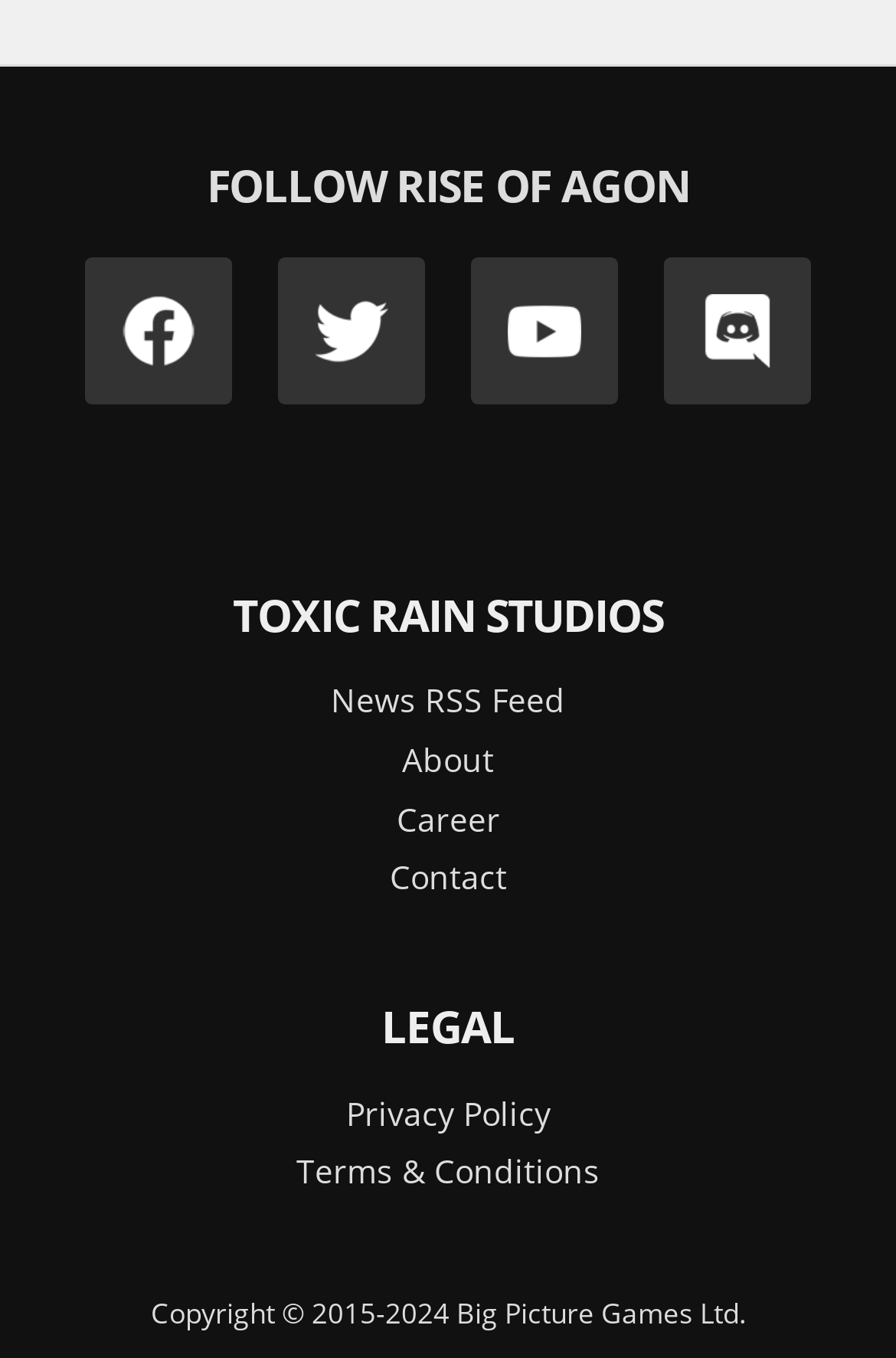Highlight the bounding box coordinates of the element that should be clicked to carry out the following instruction: "Follow Rise of Agon on Facebook". The coordinates must be given as four float numbers ranging from 0 to 1, i.e., [left, top, right, bottom].

[0.095, 0.189, 0.259, 0.297]